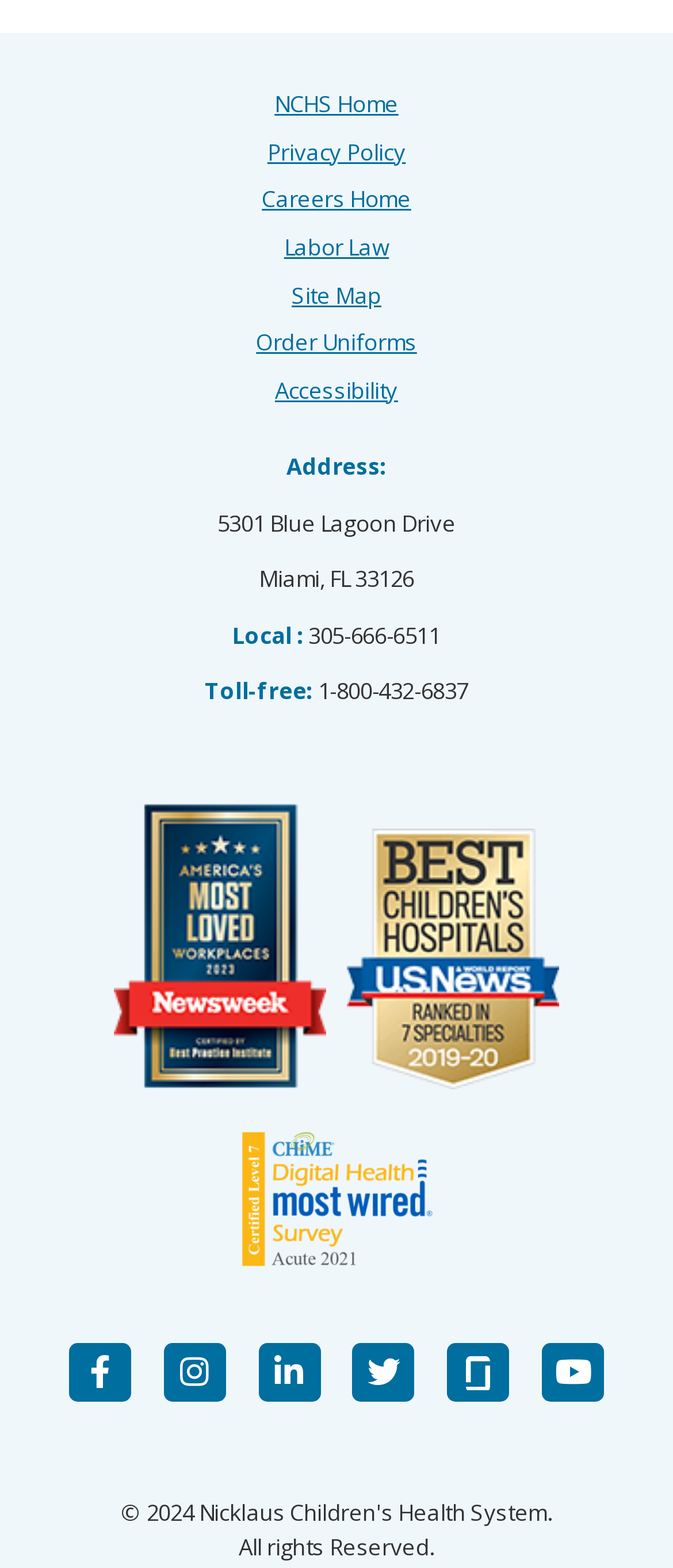Based on the element description: "Accessibility", identify the bounding box coordinates for this UI element. The coordinates must be four float numbers between 0 and 1, listed as [left, top, right, bottom].

[0.409, 0.239, 0.591, 0.258]